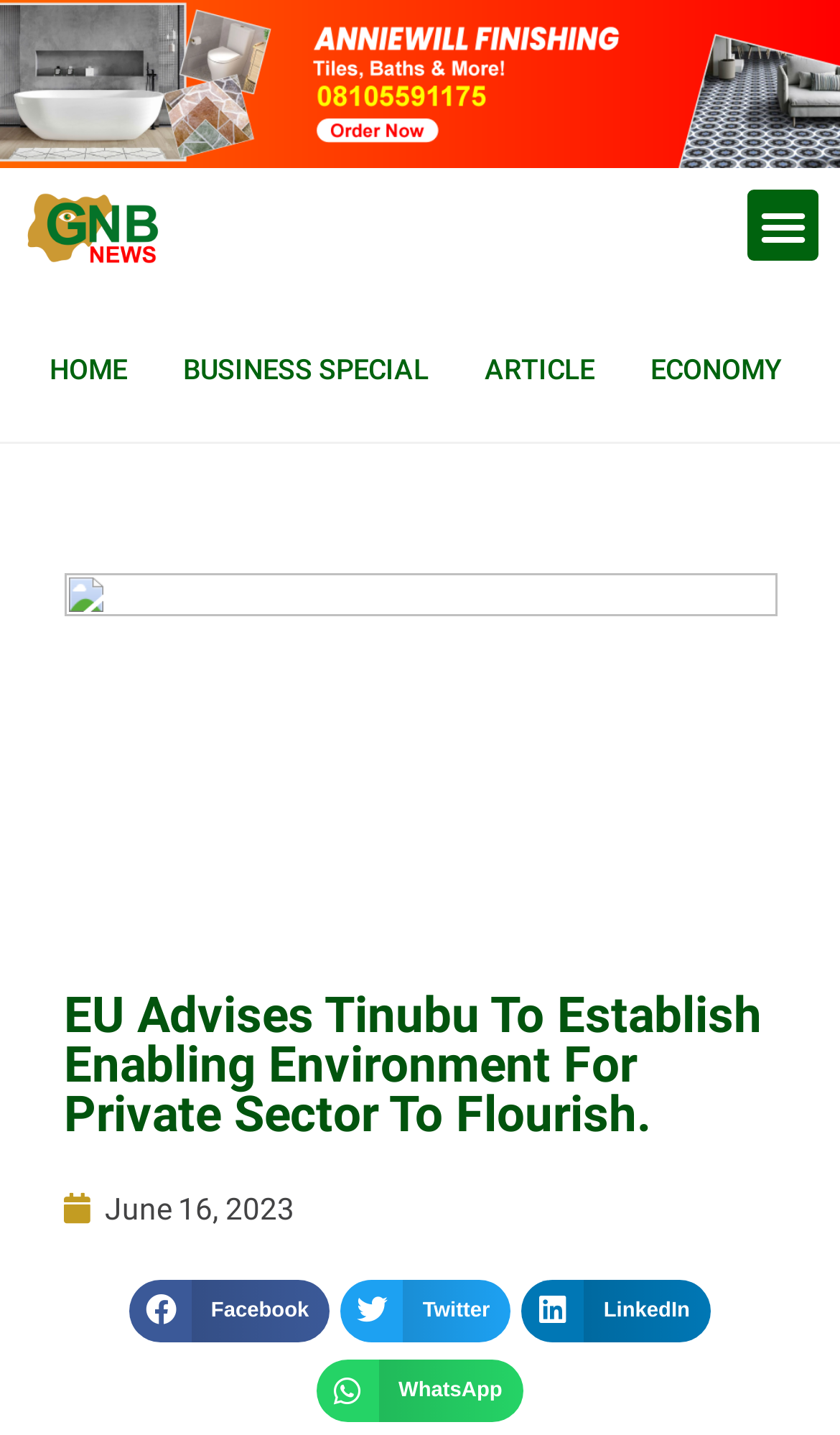Locate the bounding box coordinates of the clickable region to complete the following instruction: "View the article published on June 16, 2023."

[0.076, 0.824, 0.35, 0.862]